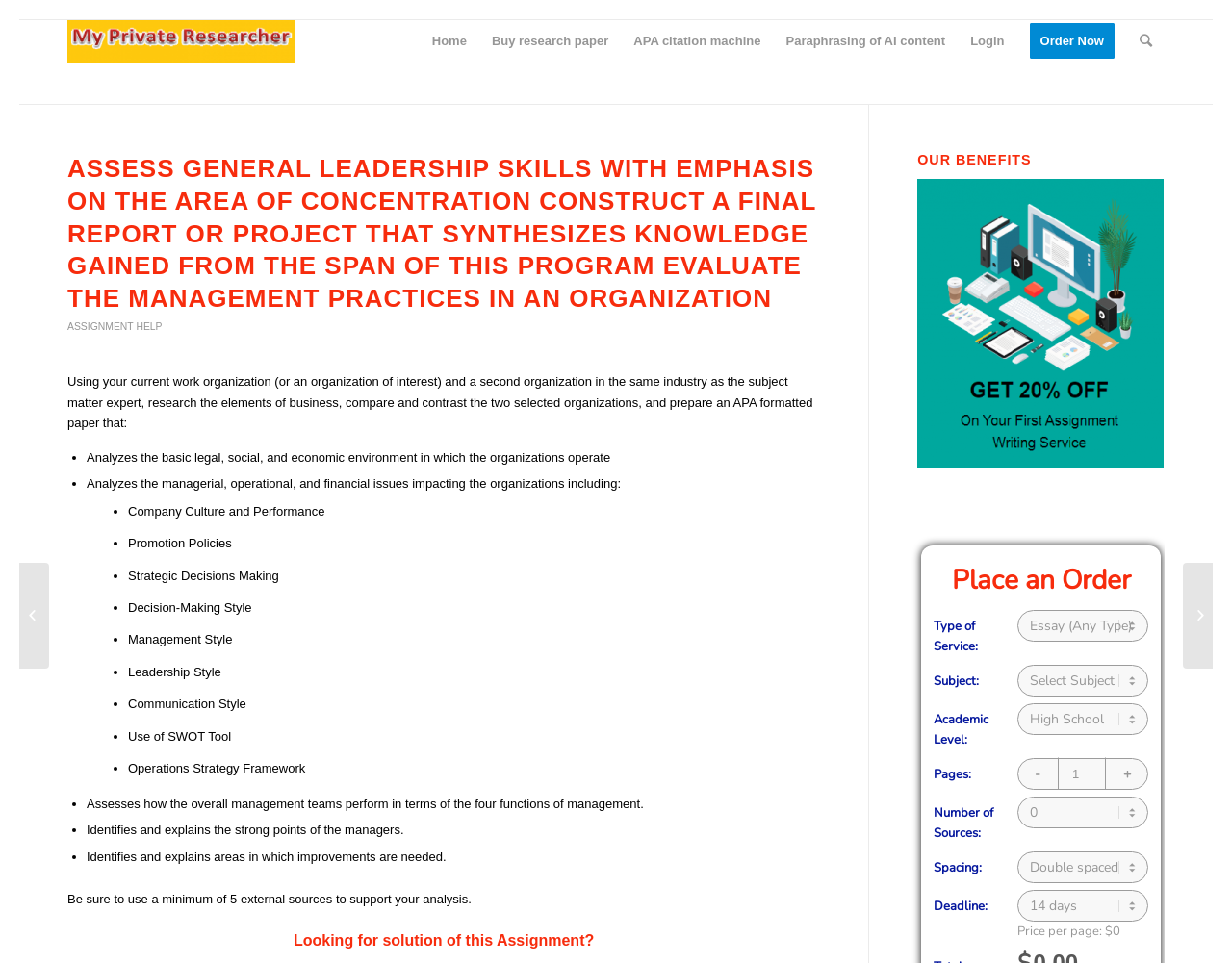What is the default academic level selected in the order form? Analyze the screenshot and reply with just one word or a short phrase.

High School